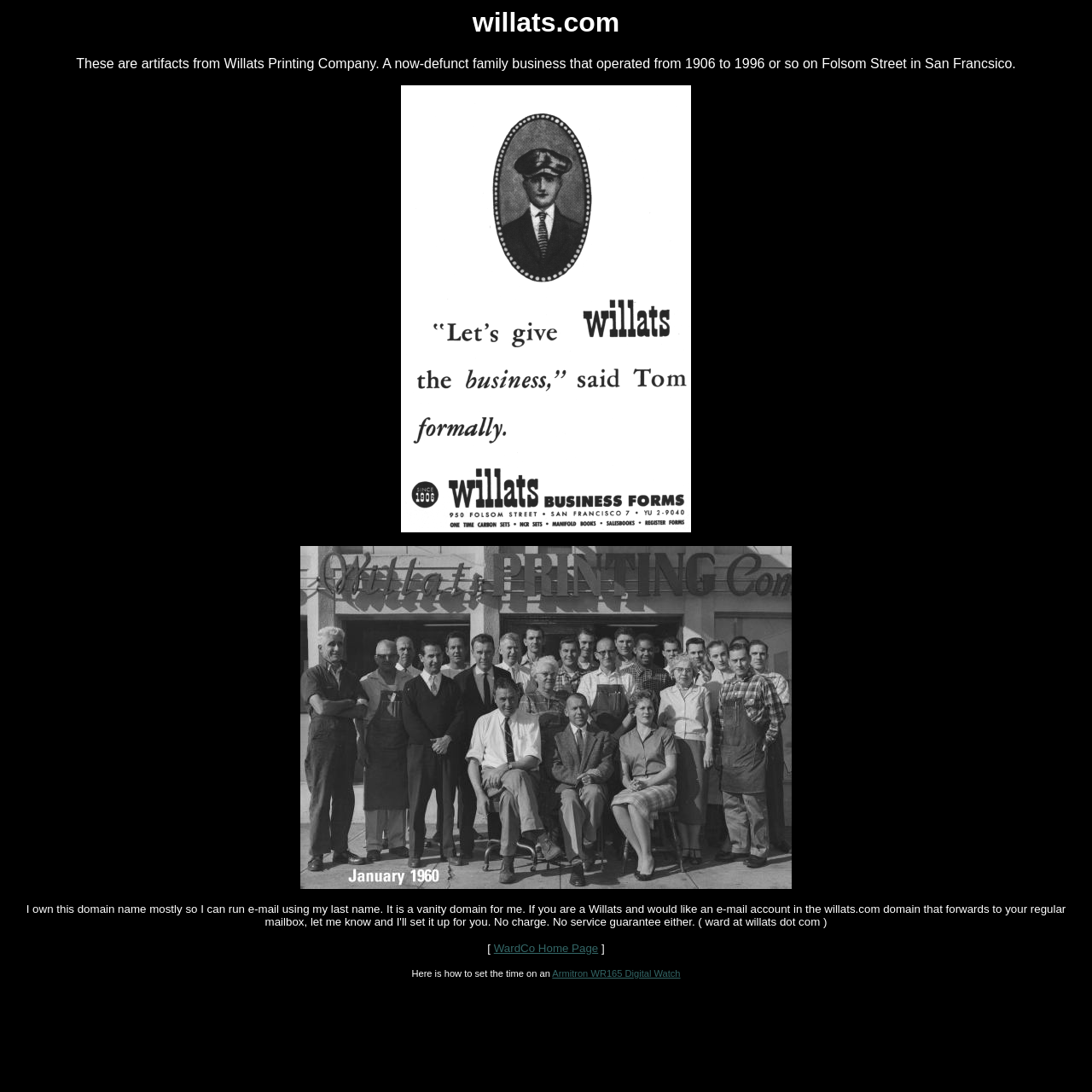Please provide a comprehensive response to the question below by analyzing the image: 
Where was Willats Printing Company located?

The location of the company can be found in the image description 'Willats Printing Company 950 Folsom Street San Francsico January 1960', which provides the address of the company.